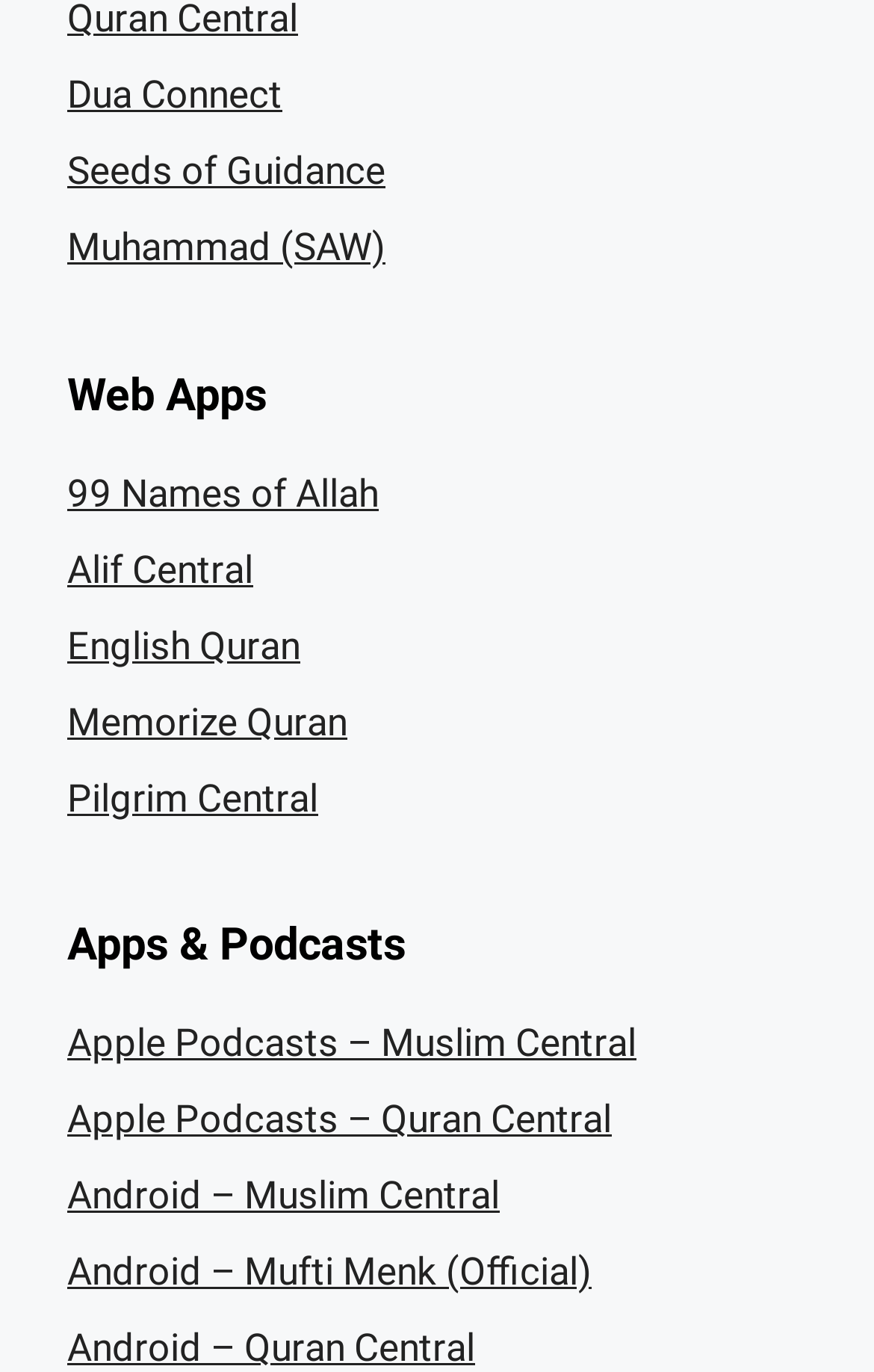What is the last link on the webpage?
Based on the image, answer the question with a single word or brief phrase.

Android – Quran Central